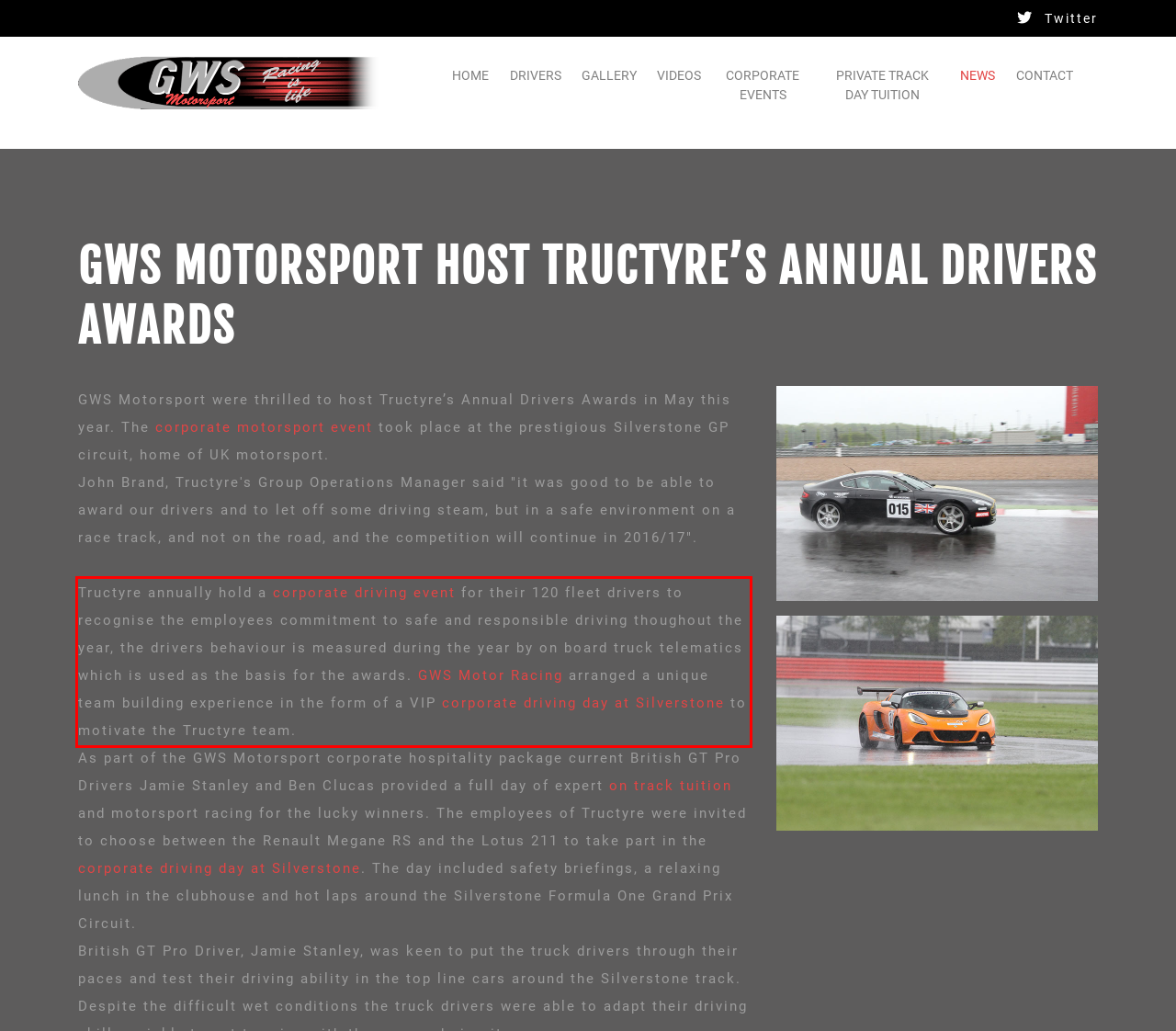With the provided screenshot of a webpage, locate the red bounding box and perform OCR to extract the text content inside it.

Tructyre annually hold a corporate driving event for their 120 fleet drivers to recognise the employees commitment to safe and responsible driving thoughout the year, the drivers behaviour is measured during the year by on board truck telematics which is used as the basis for the awards. GWS Motor Racing arranged a unique team building experience in the form of a VIP corporate driving day at Silverstone to motivate the Tructyre team.